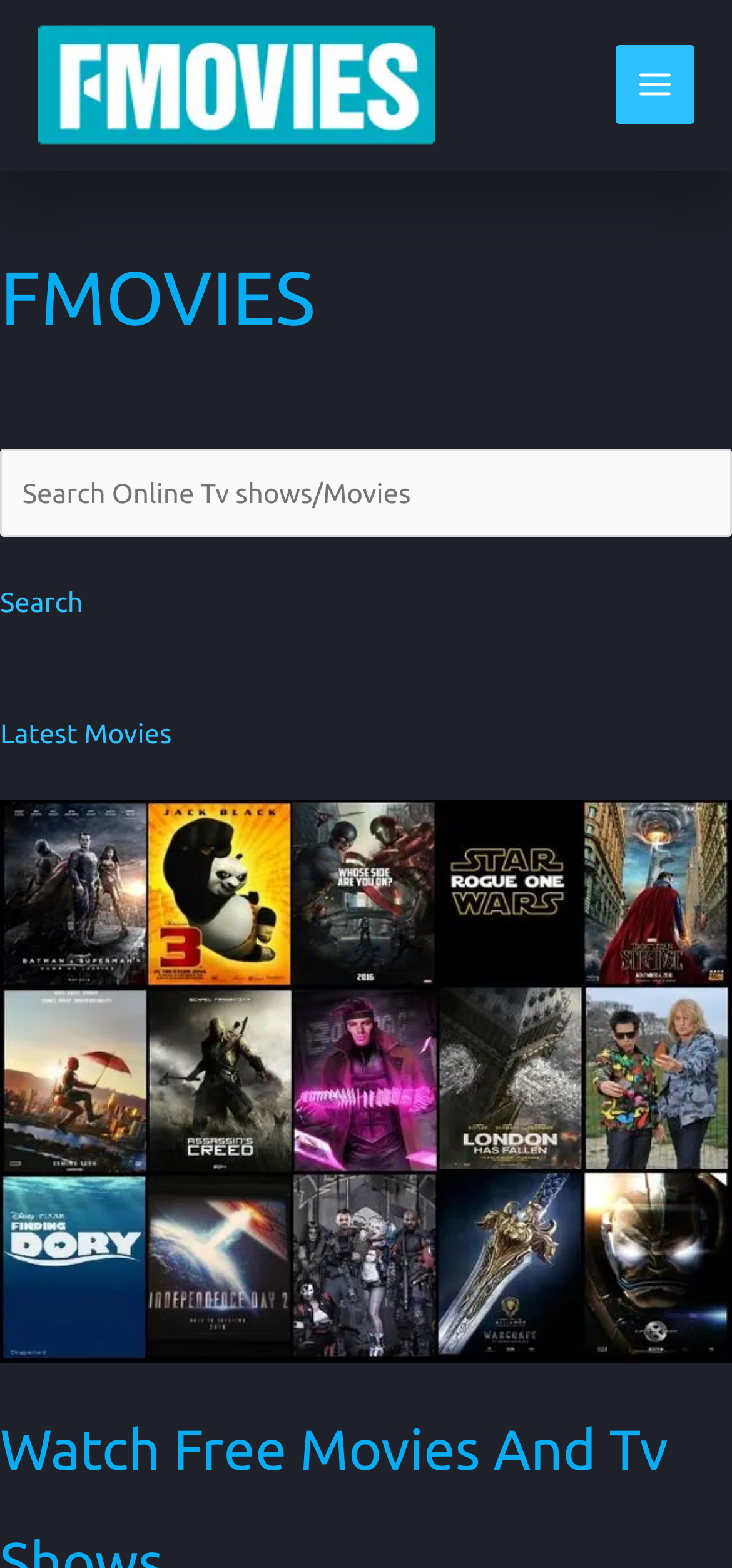Determine the bounding box coordinates (top-left x, top-left y, bottom-right x, bottom-right y) of the UI element described in the following text: 中文

None